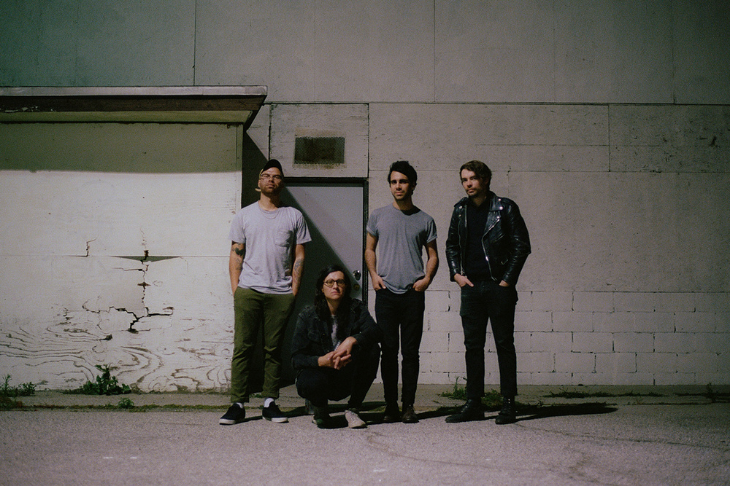Please give a succinct answer using a single word or phrase:
What is the style of the band's music?

Scuzzy punk and desert vibe